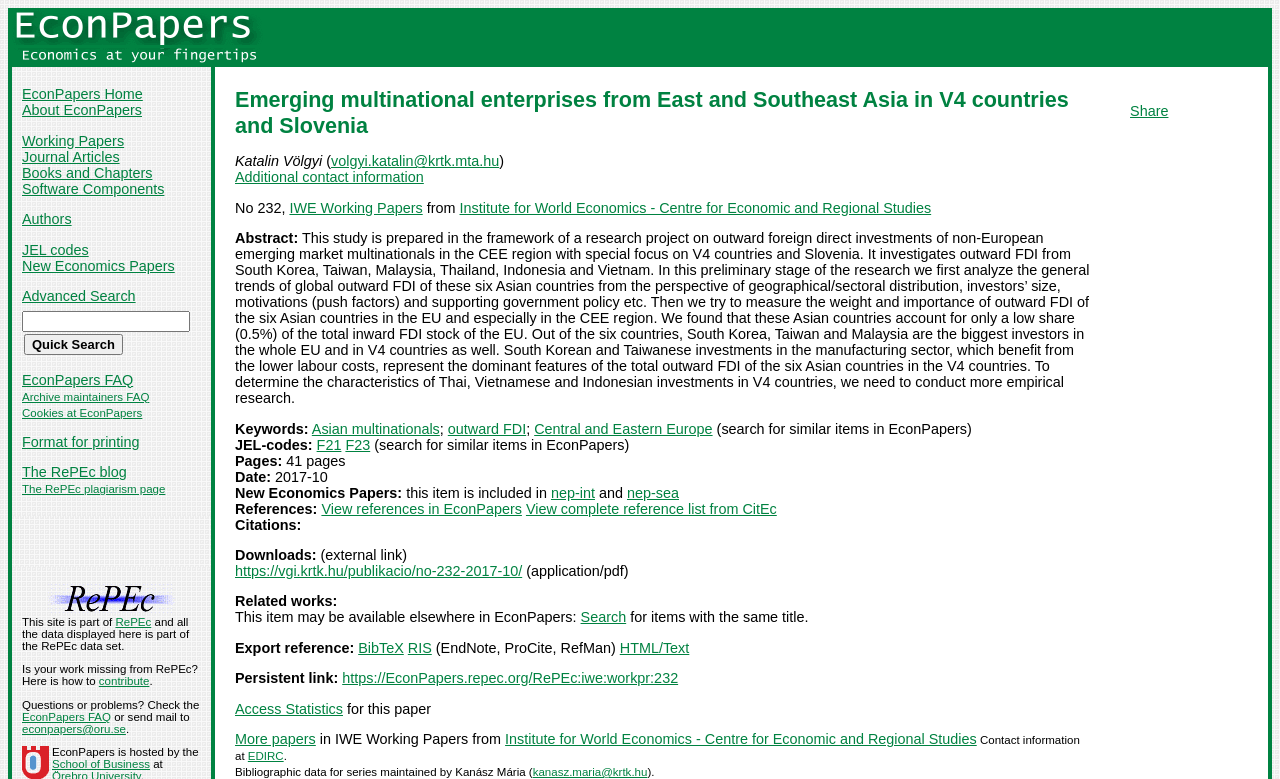Determine the bounding box coordinates for the clickable element required to fulfill the instruction: "View references in EconPapers". Provide the coordinates as four float numbers between 0 and 1, i.e., [left, top, right, bottom].

[0.251, 0.643, 0.408, 0.663]